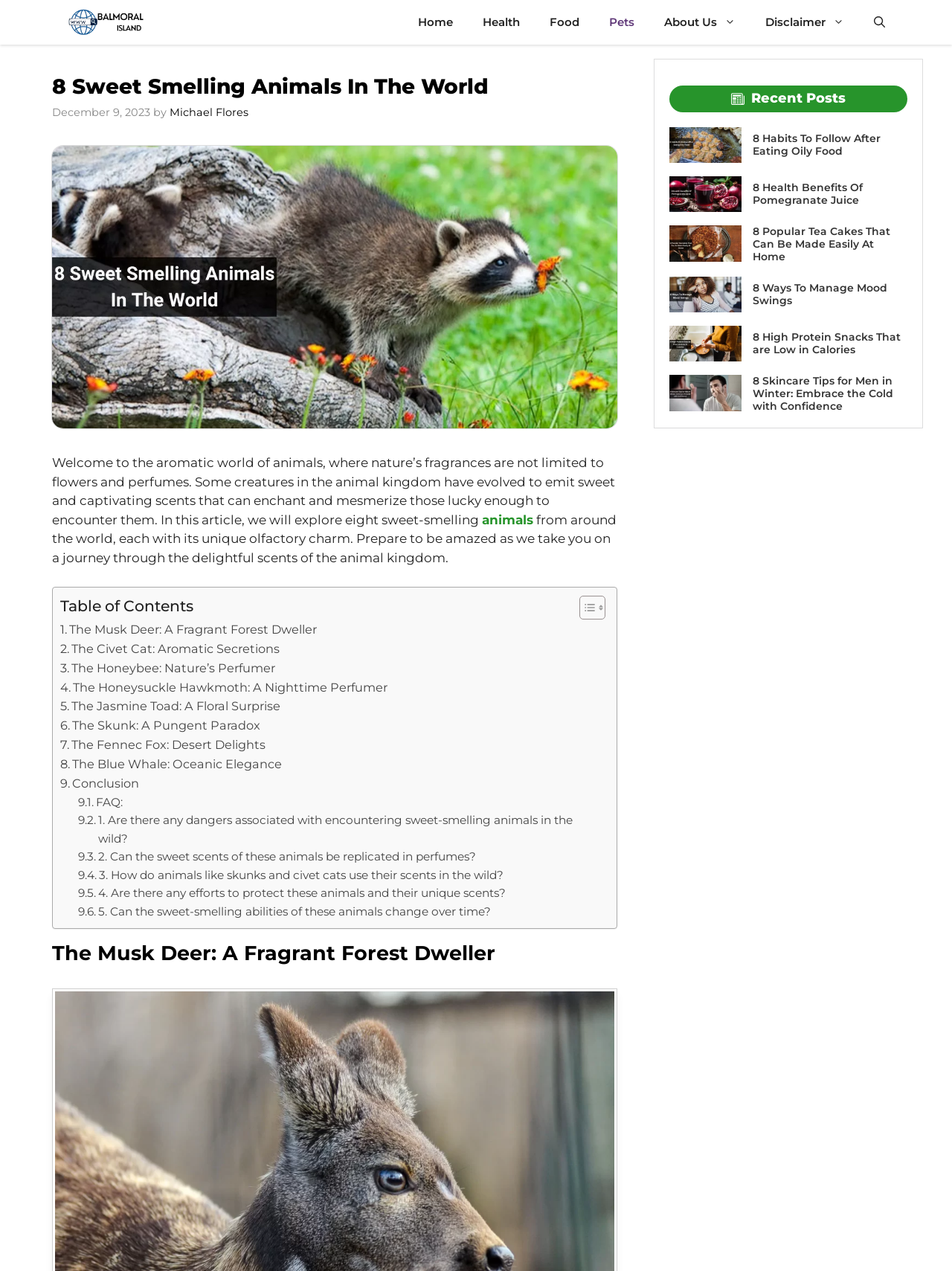Locate the bounding box coordinates of the clickable area needed to fulfill the instruction: "Click the 'Home' link".

[0.423, 0.0, 0.491, 0.035]